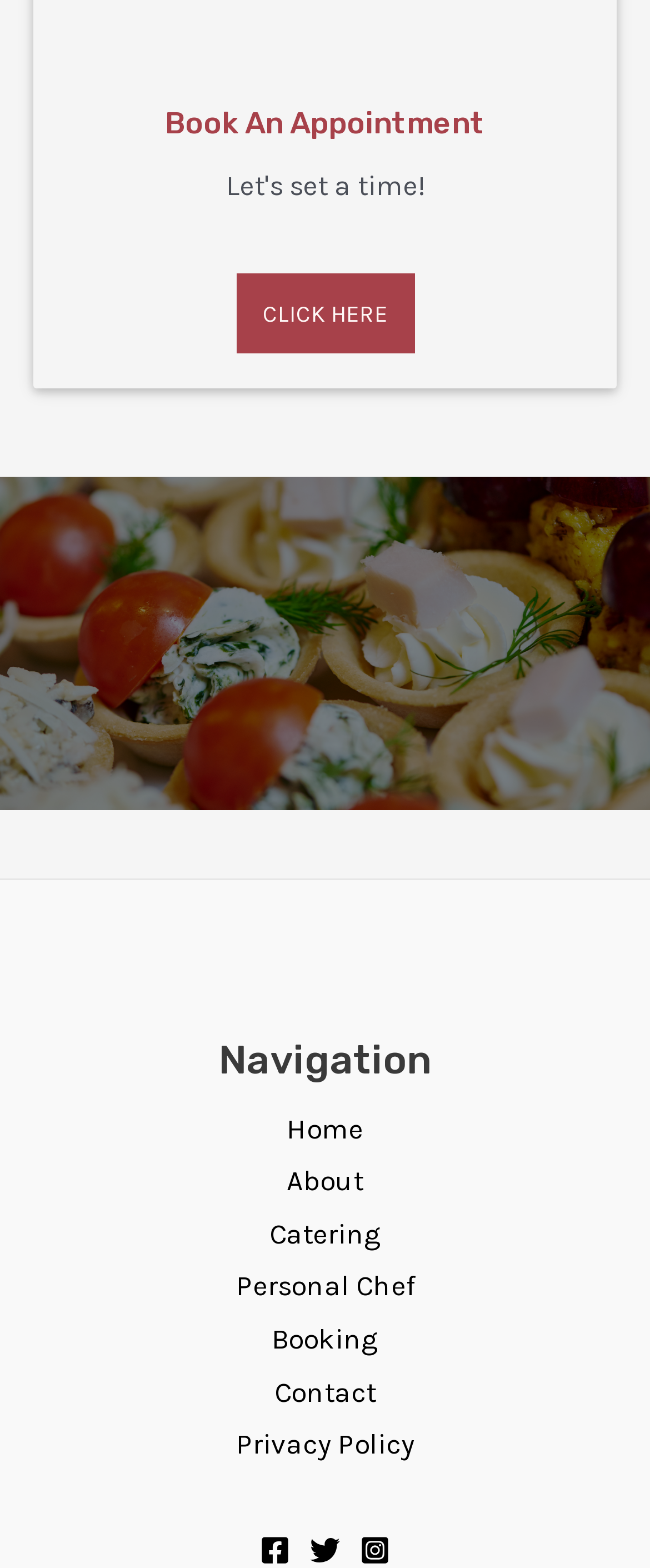What is the main action on this webpage?
Provide a detailed answer to the question, using the image to inform your response.

The main action on this webpage is to book an appointment, which is indicated by the prominent heading 'Book An Appointment' at the top of the page.